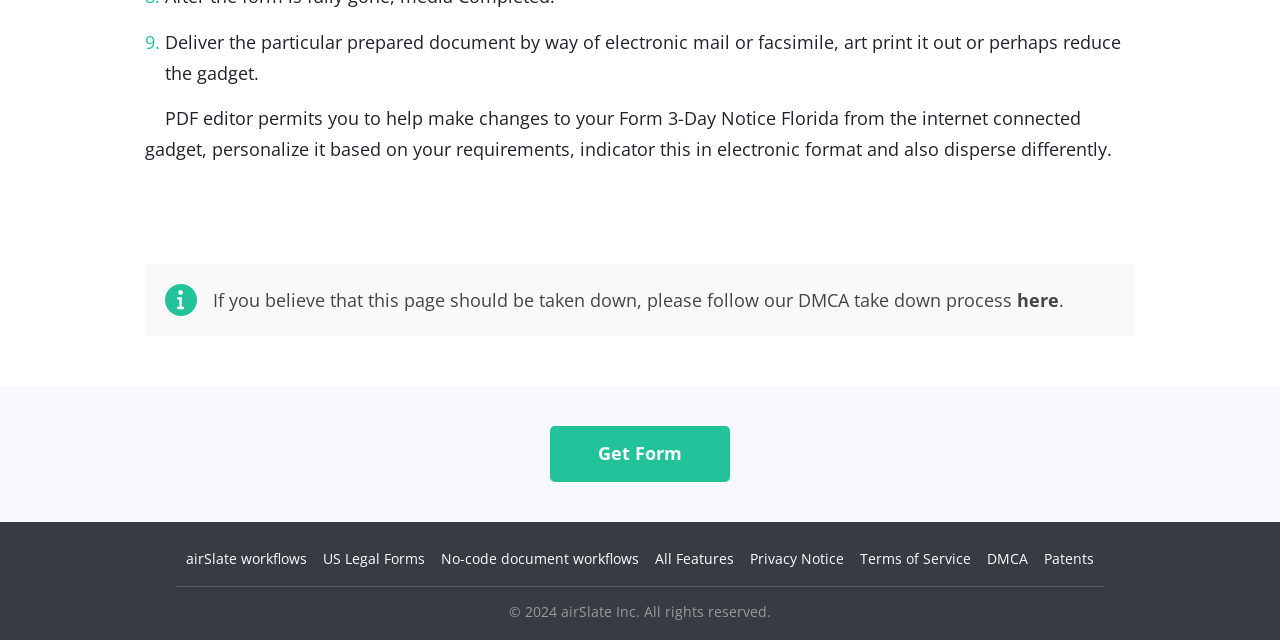Identify the bounding box coordinates for the element that needs to be clicked to fulfill this instruction: "Check the DMCA policy". Provide the coordinates in the format of four float numbers between 0 and 1: [left, top, right, bottom].

[0.771, 0.857, 0.803, 0.887]